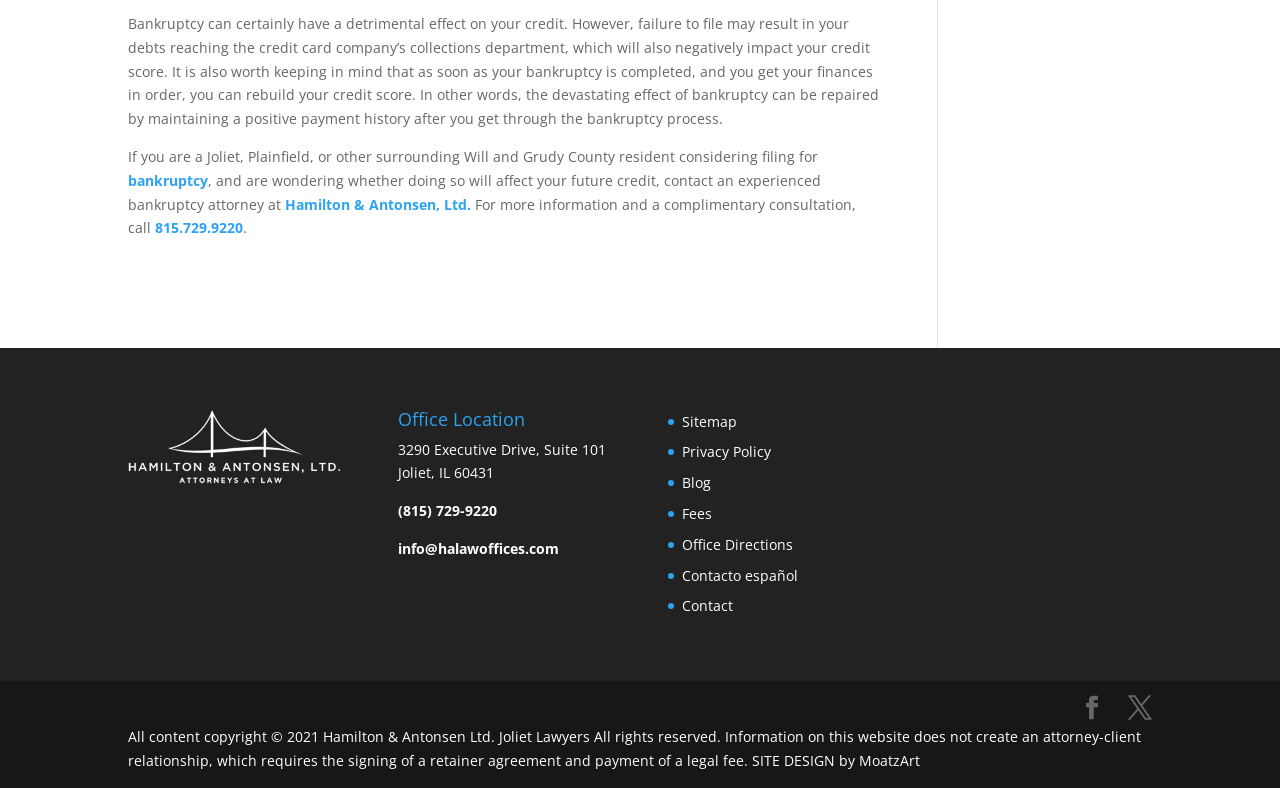For the following element description, predict the bounding box coordinates in the format (top-left x, top-left y, bottom-right x, bottom-right y). All values should be floating point numbers between 0 and 1. Description: Hamilton & Antonsen, Ltd.

[0.223, 0.247, 0.368, 0.271]